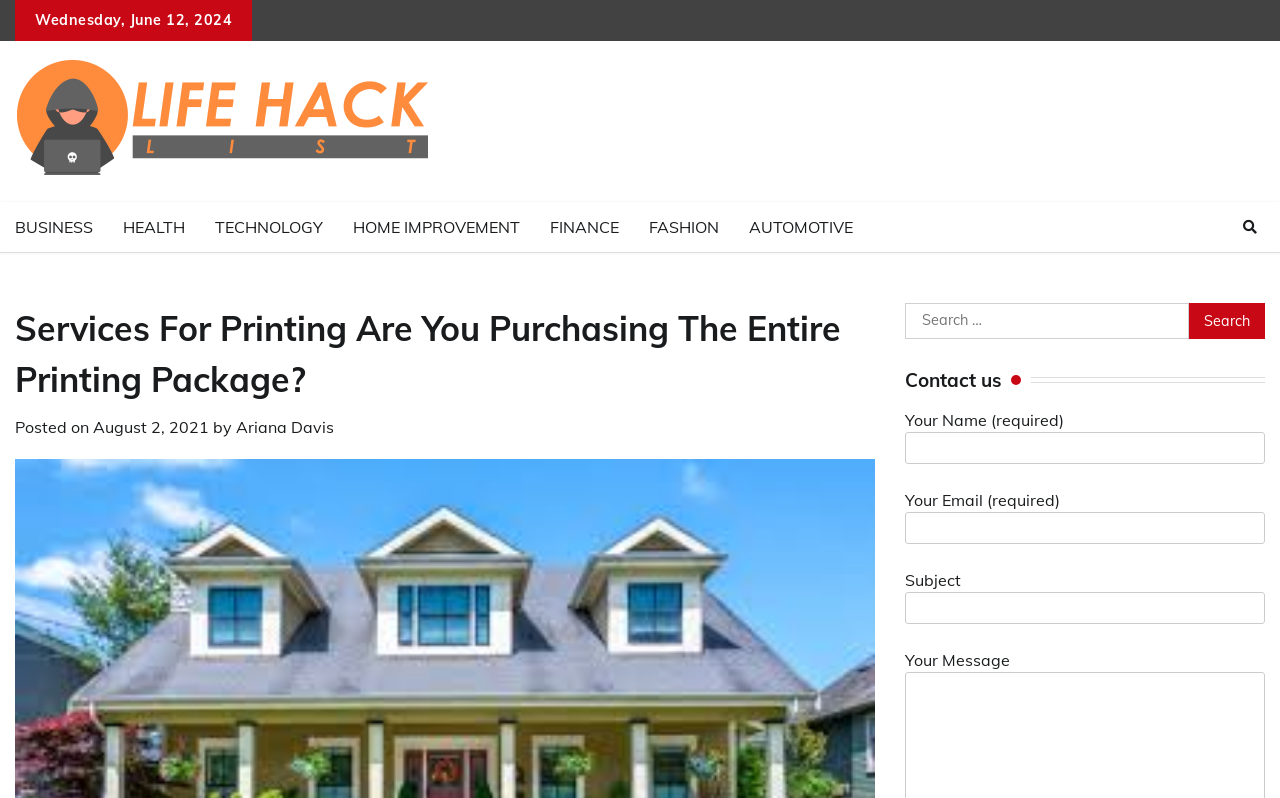Please identify the bounding box coordinates of the clickable area that will fulfill the following instruction: "Enter your name". The coordinates should be in the format of four float numbers between 0 and 1, i.e., [left, top, right, bottom].

[0.707, 0.541, 0.988, 0.581]